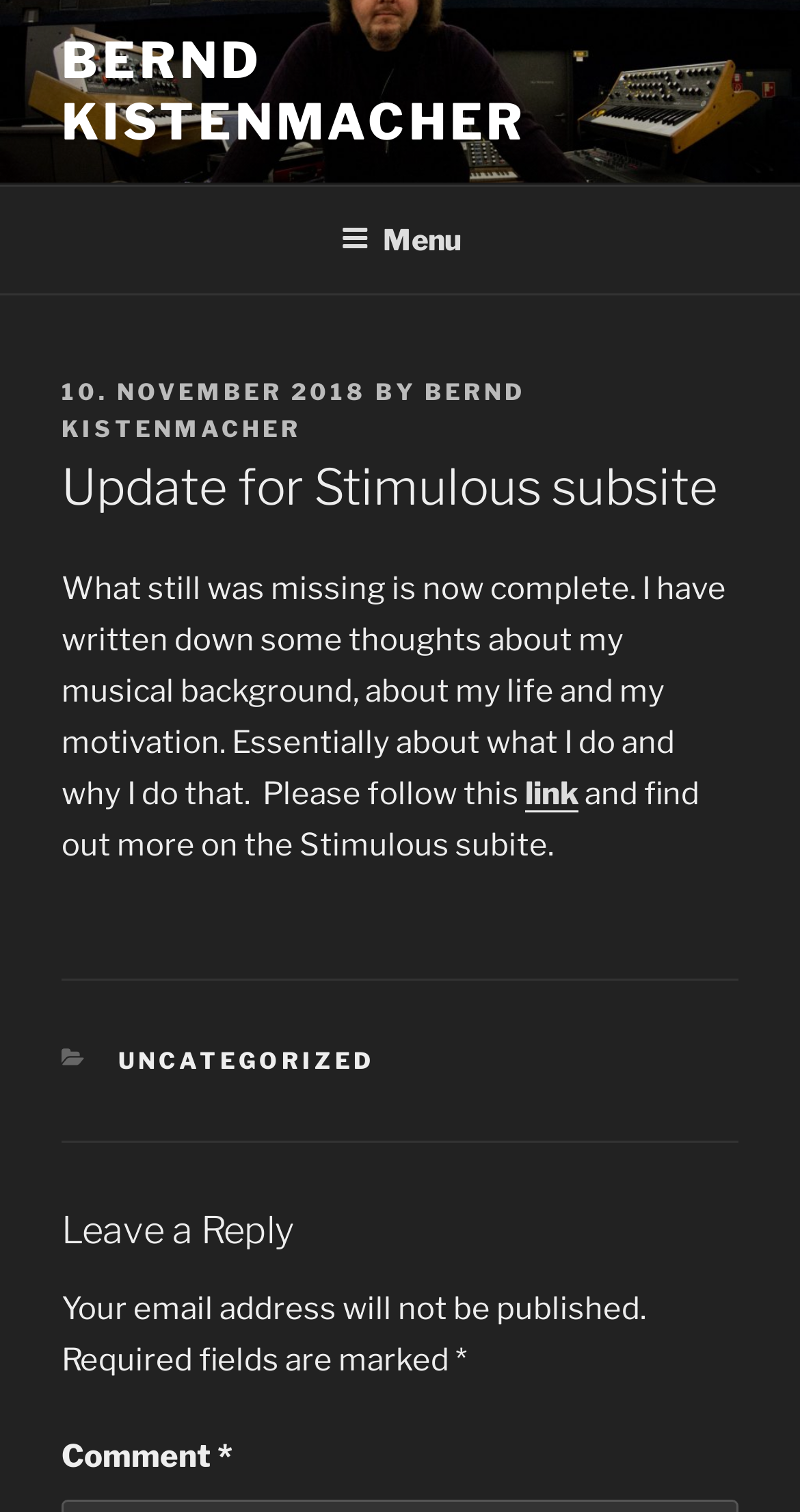Identify the first-level heading on the webpage and generate its text content.

Update for Stimulous subsite